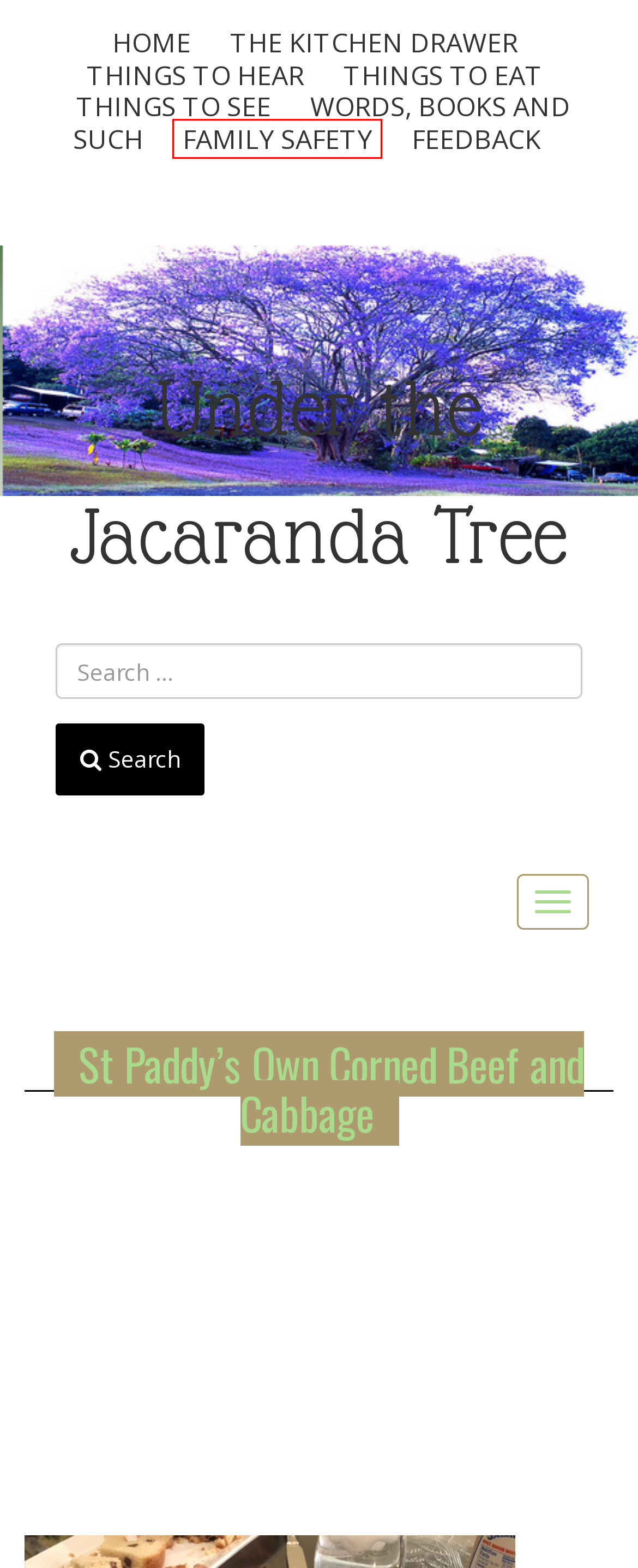View the screenshot of the webpage containing a red bounding box around a UI element. Select the most fitting webpage description for the new page shown after the element in the red bounding box is clicked. Here are the candidates:
A. Feedback | Under the Jacaranda Tree
B. Words, Books and Such | Under the Jacaranda Tree
C. Things To See | Under the Jacaranda Tree
D. The Kitchen Drawer | Under the Jacaranda Tree
E. Things to Hear | Under the Jacaranda Tree
F. Home | Under the Jacaranda Tree
G. Family Safety | Under the Jacaranda Tree
H. Things To Eat | Under the Jacaranda Tree

G